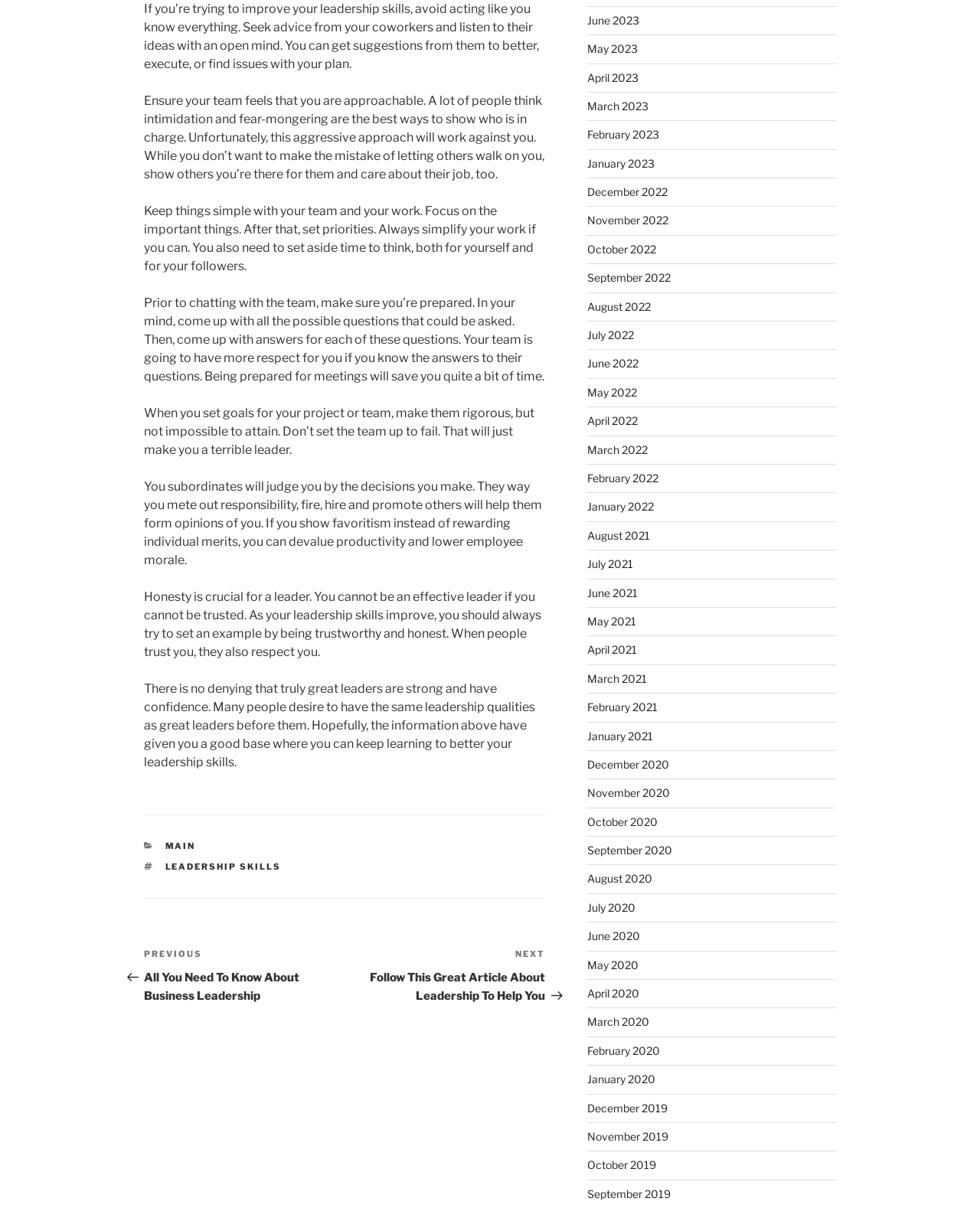Identify the bounding box coordinates of the specific part of the webpage to click to complete this instruction: "Click on the 'Next Post' link".

[0.352, 0.784, 0.556, 0.83]